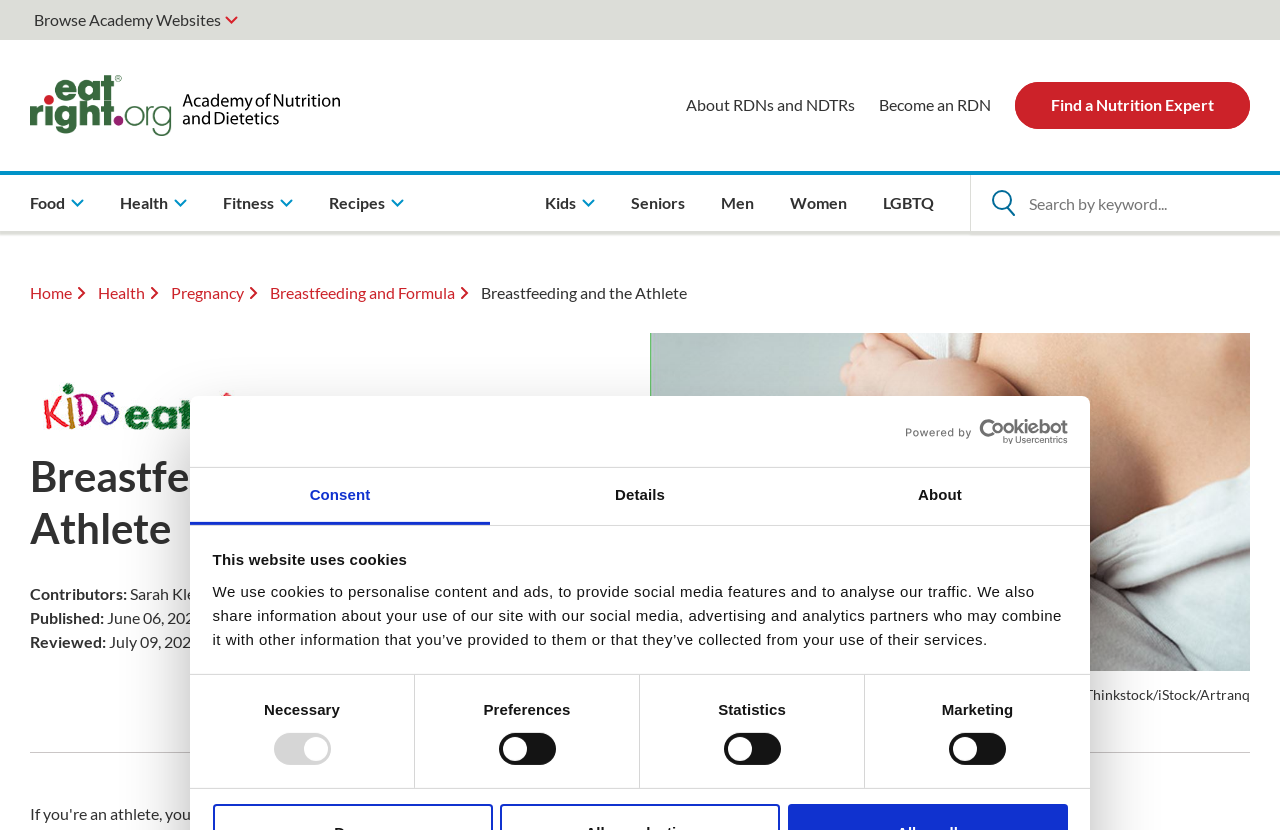Identify the bounding box coordinates for the region of the element that should be clicked to carry out the instruction: "Print the Pumpkin Alfredo recipe". The bounding box coordinates should be four float numbers between 0 and 1, i.e., [left, top, right, bottom].

None